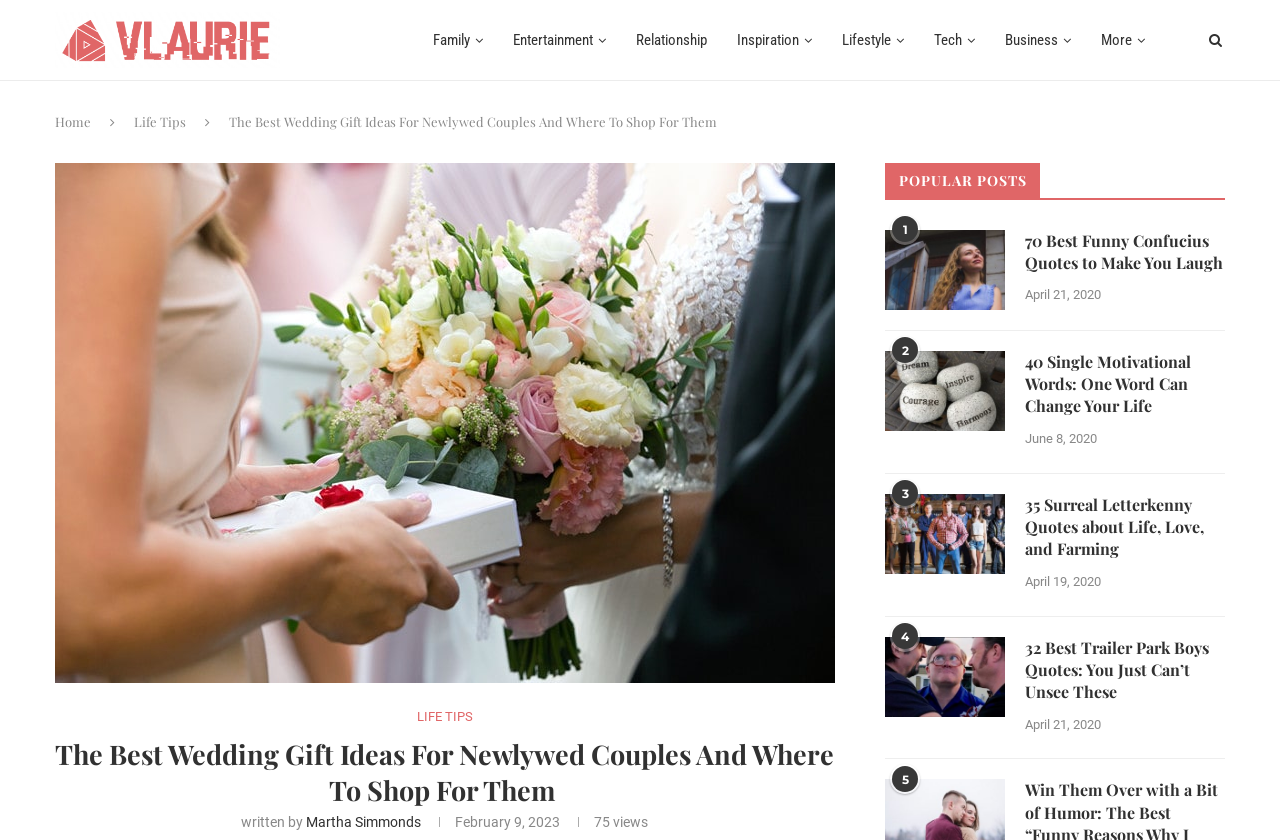Using the provided element description, identify the bounding box coordinates as (top-left x, top-left y, bottom-right x, bottom-right y). Ensure all values are between 0 and 1. Description: Life Tips

[0.105, 0.135, 0.145, 0.155]